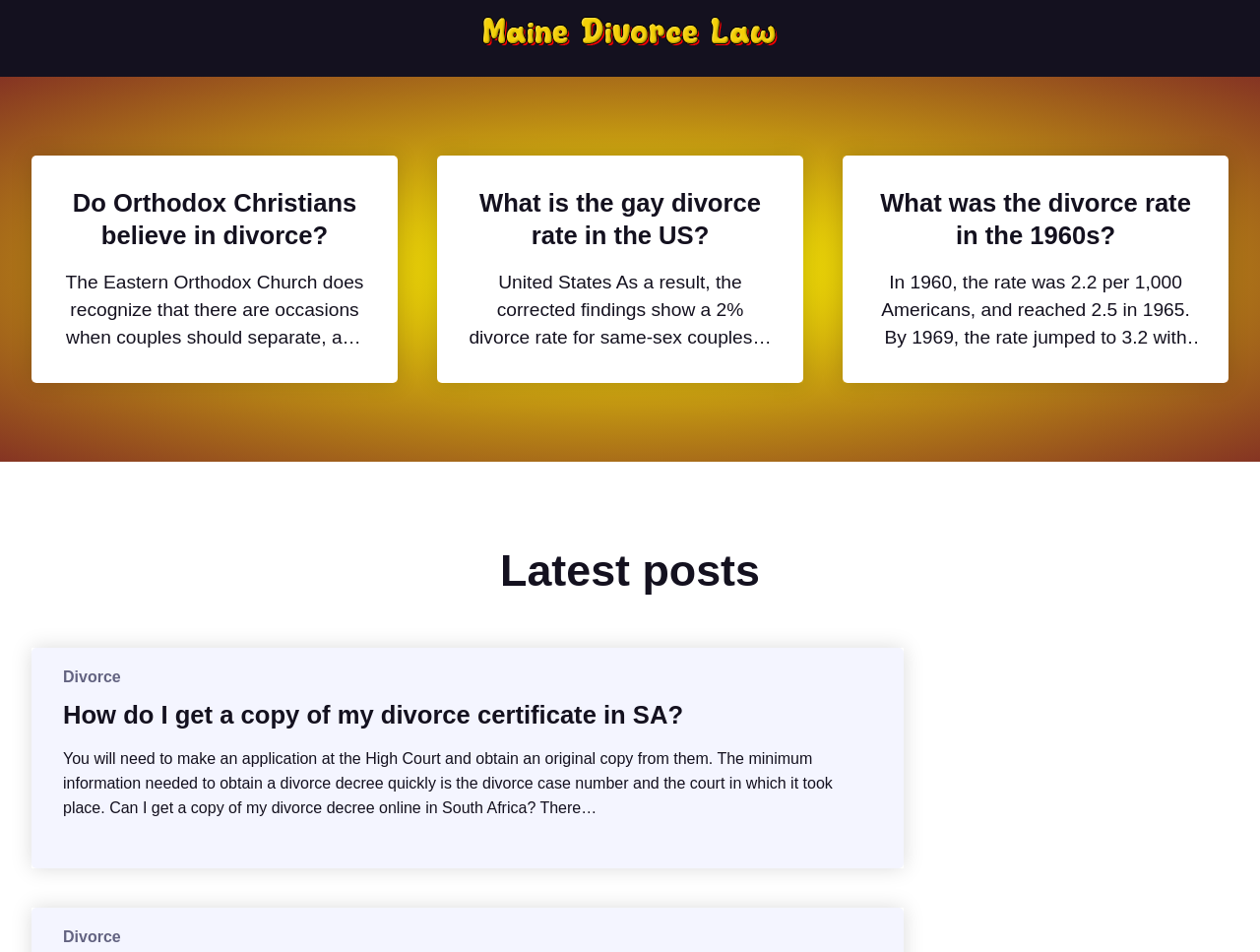Determine the bounding box coordinates of the UI element described below. Use the format (top-left x, top-left y, bottom-right x, bottom-right y) with floating point numbers between 0 and 1: alt="Maine Divorce Law Blog"

[0.383, 0.017, 0.617, 0.048]